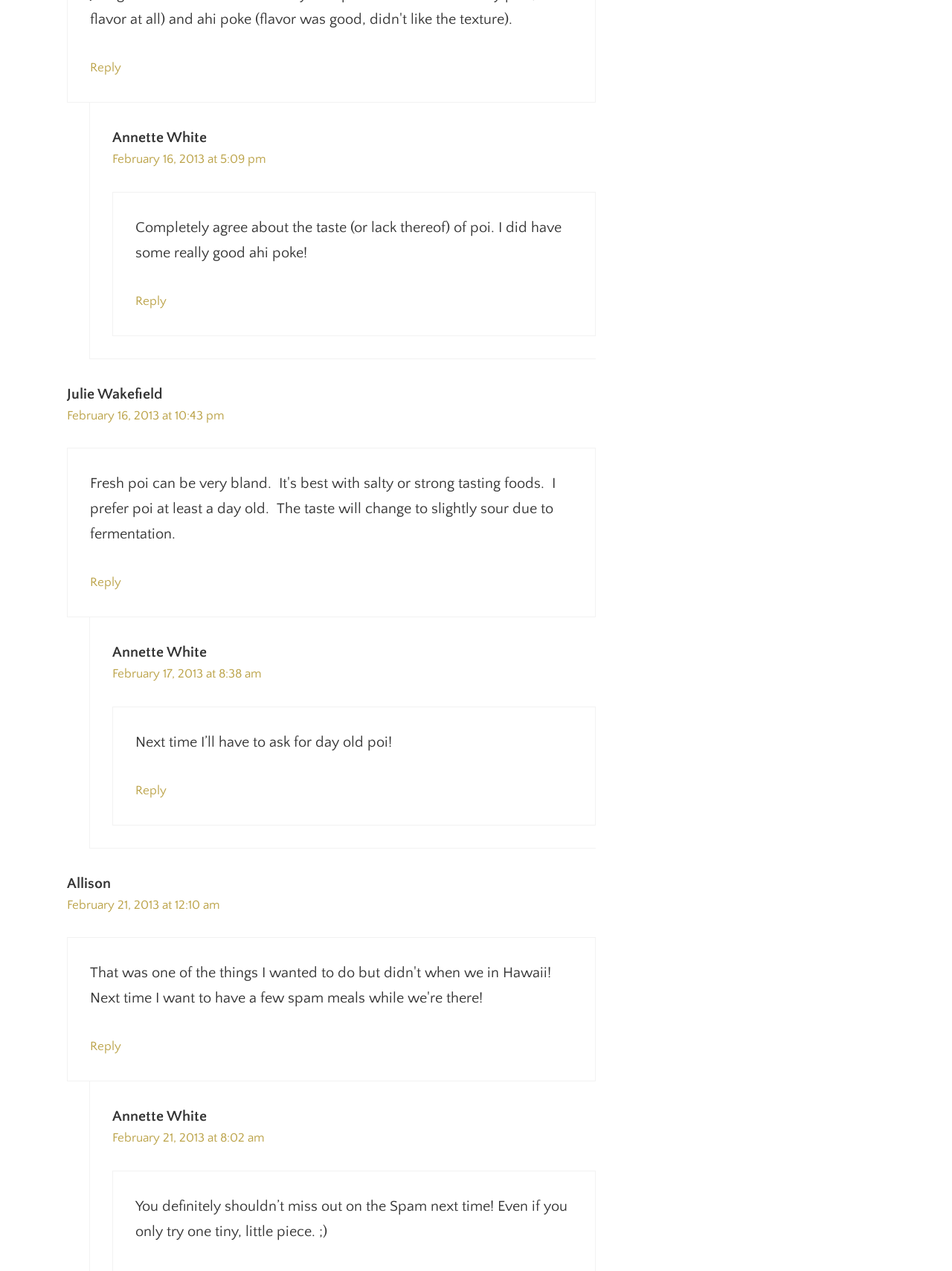What is the topic of discussion in the comments?
Based on the image, give a concise answer in the form of a single word or short phrase.

Poi and Spam